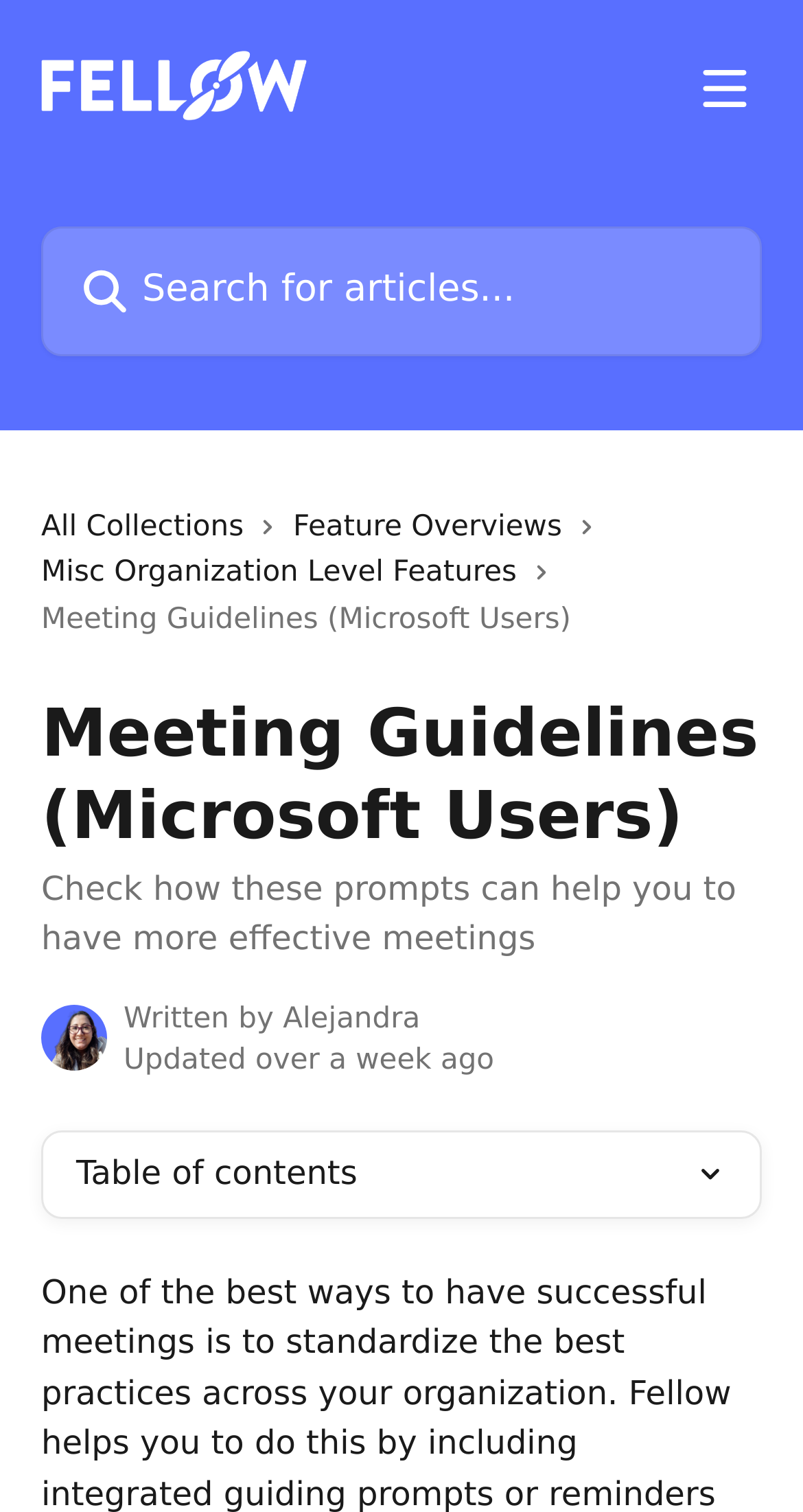What is the name of the help center?
Carefully analyze the image and provide a detailed answer to the question.

I found the answer by looking at the top-left corner of the webpage, where there is a link with the text 'Fellow Help Center' and an image with the same name.